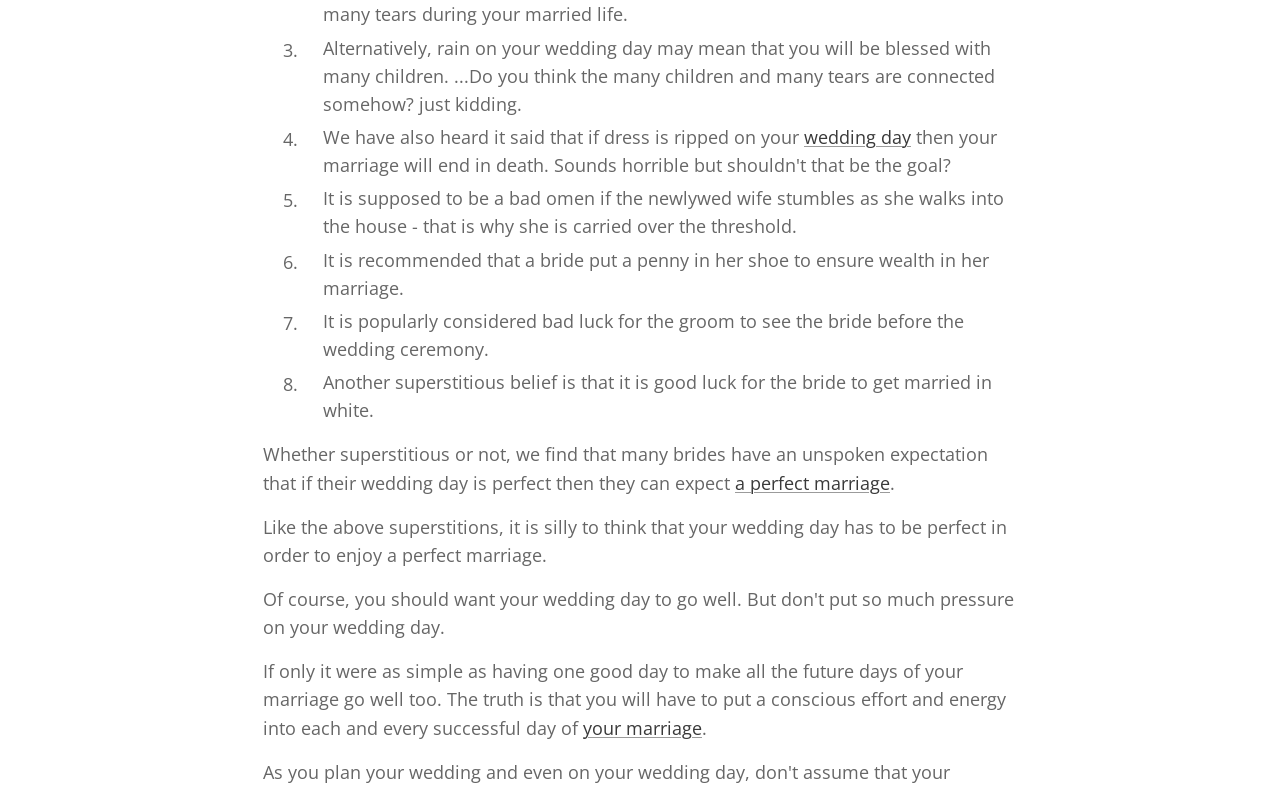Using the element description: "About Us", determine the bounding box coordinates. The coordinates should be in the format [left, top, right, bottom], with values between 0 and 1.

None